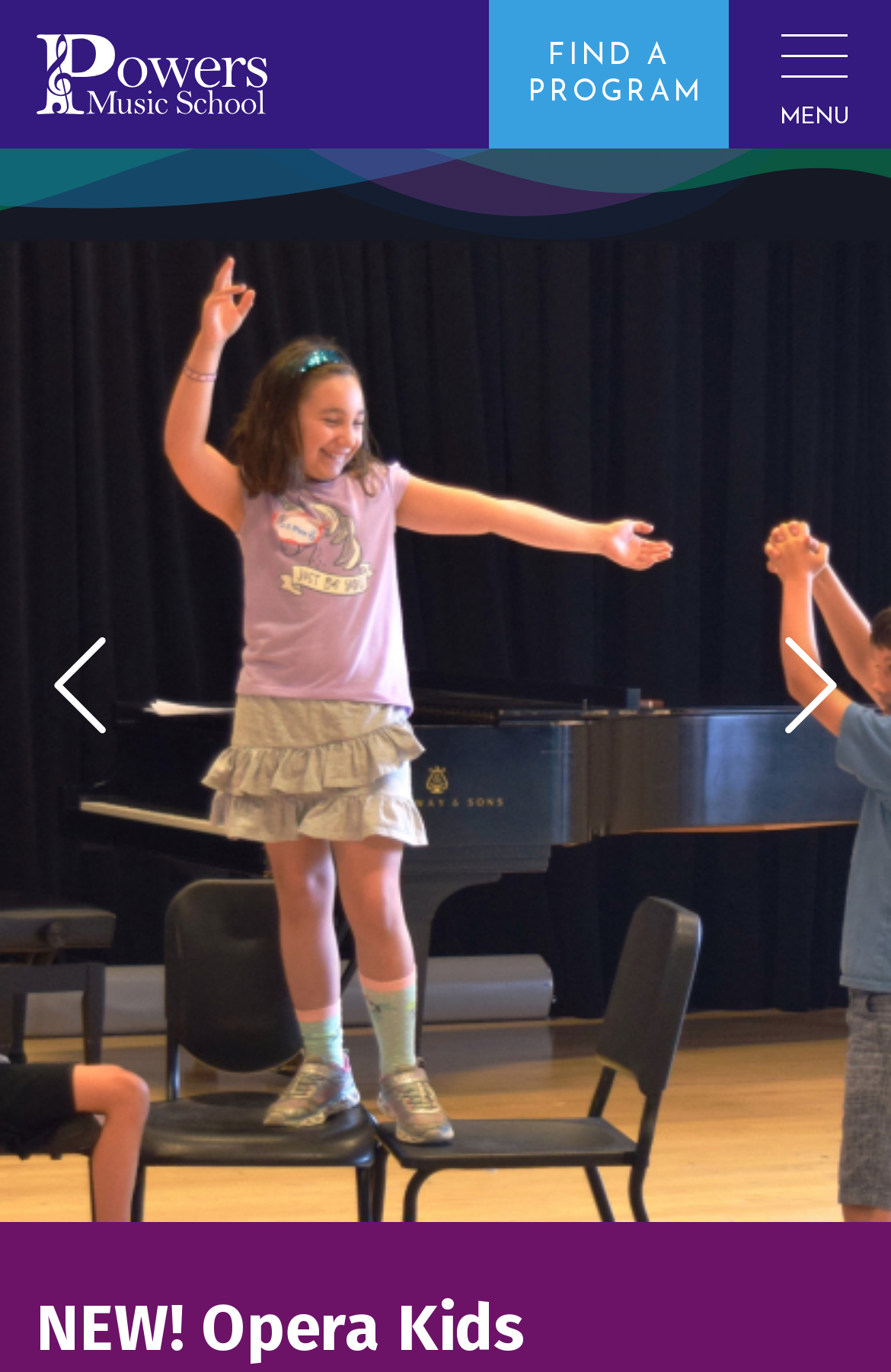Reply to the question with a single word or phrase:
What is the purpose of the 'FIND A PROGRAM' button?

To find a music program